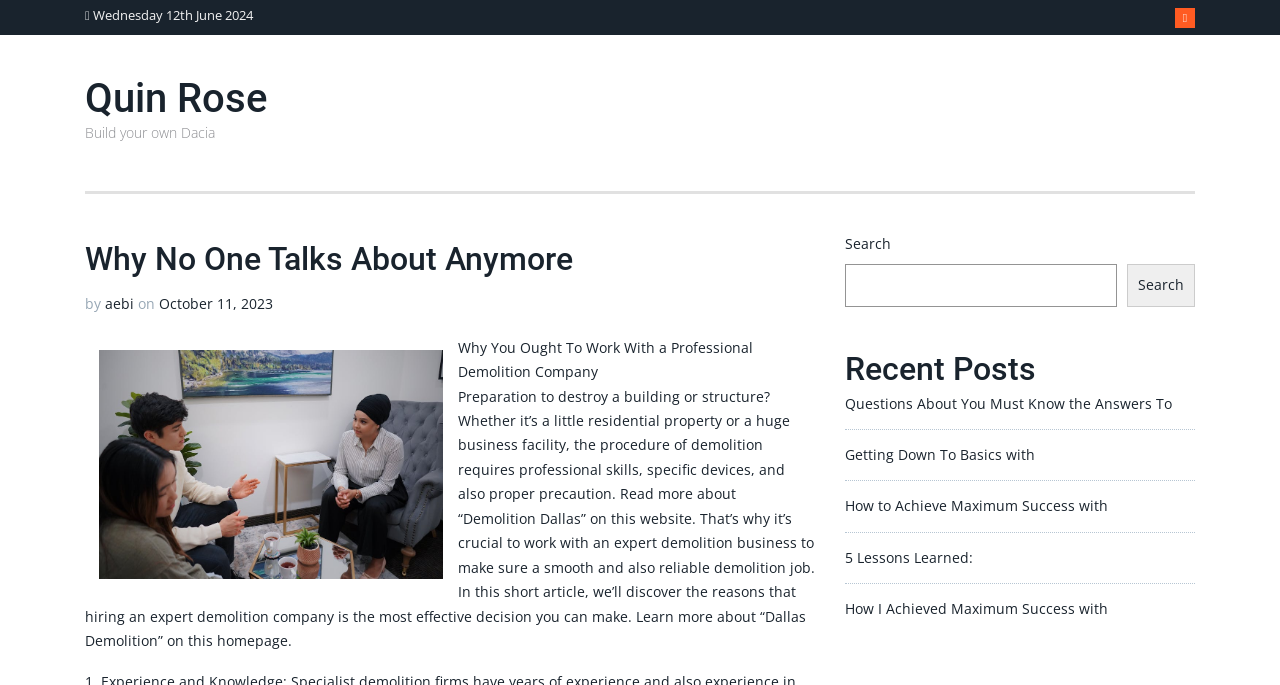Kindly respond to the following question with a single word or a brief phrase: 
What is the main topic of the article?

Demolition